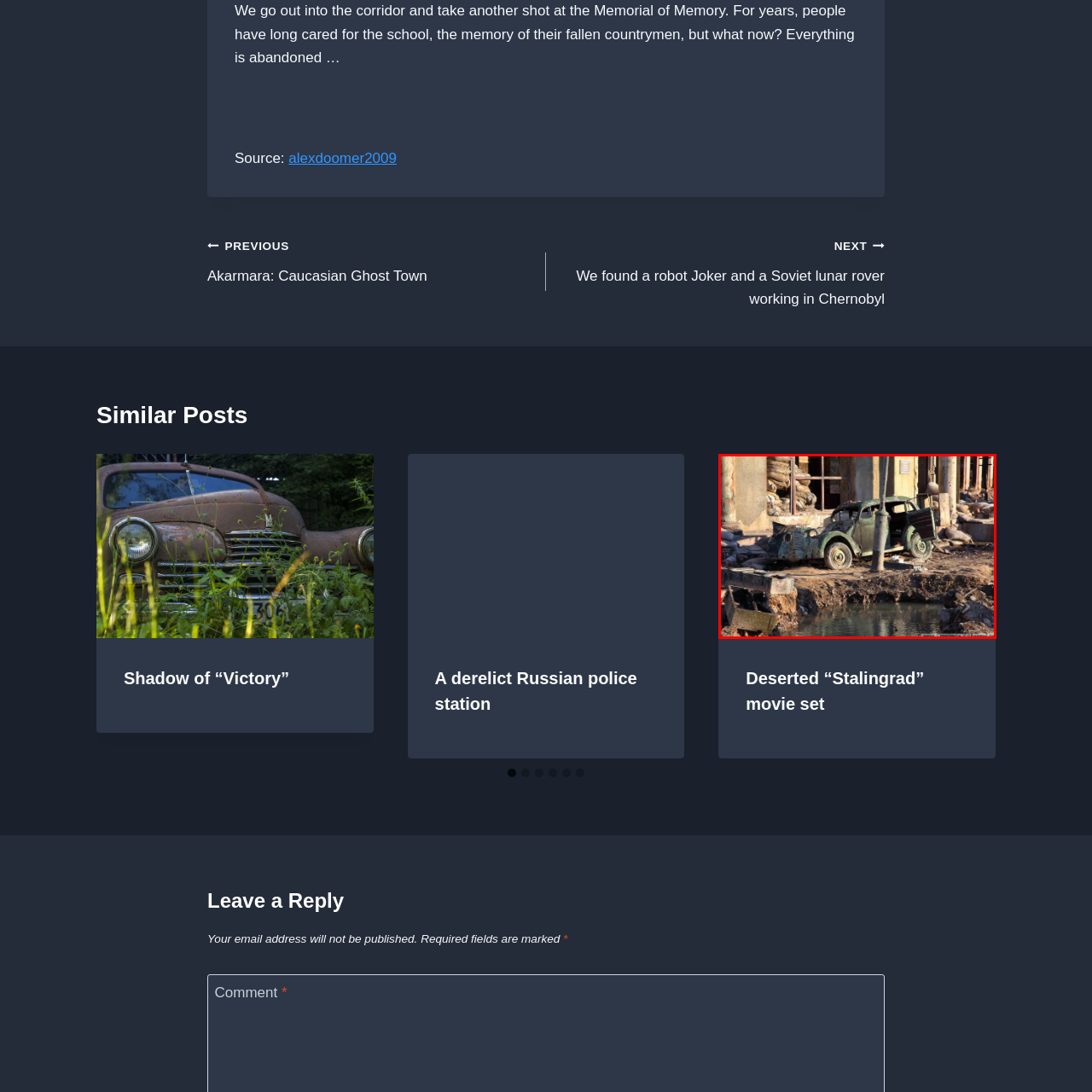What surrounds the vehicle?
Observe the image inside the red-bordered box and offer a detailed answer based on the visual details you find.

The remnants of a structure, possibly a building that has succumbed to time, surround the vehicle, with the ground littered with debris and sandbags.